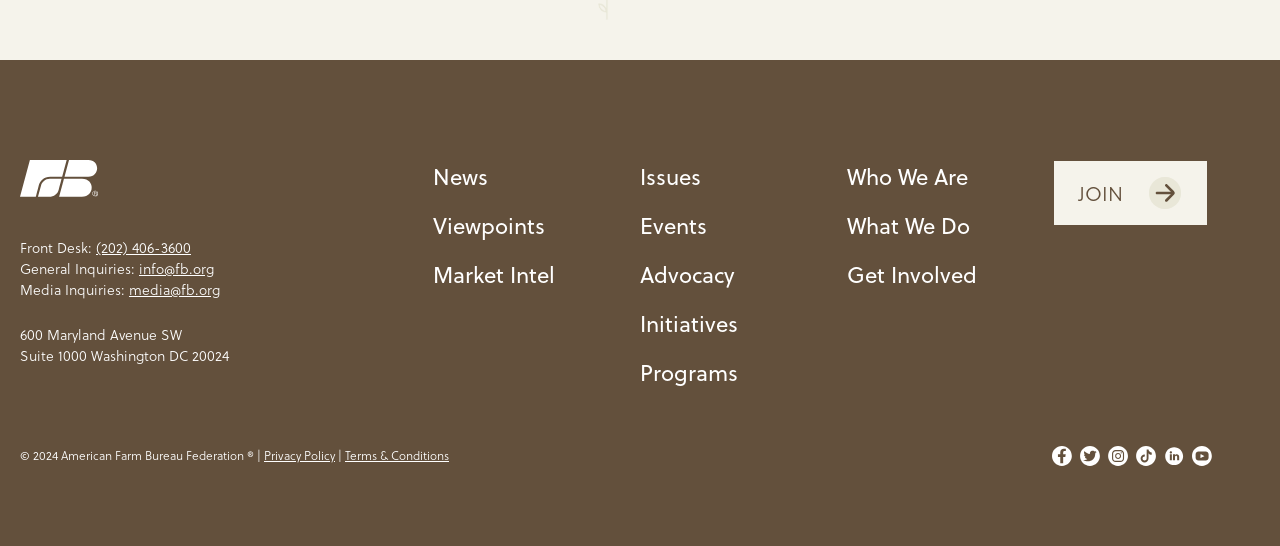What is the phone number for general inquiries?
Please provide a single word or phrase answer based on the image.

(202) 406-3600